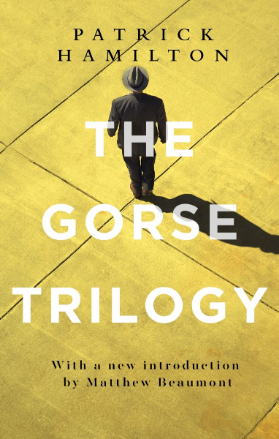Offer an in-depth description of the image shown.

The image features the book cover for "The Gorse Trilogy" by Patrick Hamilton, which is presented in a striking design. The cover showcases a figure dressed in a dark suit and fedora, standing on a sunlit pavement that adds a vivid yellow backdrop. The title "THE GORSE TRILOGY" is prominently displayed in large, bold white letters, drawing the viewer's attention. Above the title, the author's name, "PATRICK HAMILTON," is presented in smaller, uppercase lettering. At the bottom, the phrase "With a new introduction by Matthew Beaumont" suggests additional context provided in this edition, inviting readers to explore Hamilton's renowned work that encapsulates themes of deceit and human folly. The overall aesthetic combines a classic literary feel with a modern touch, indicative of the trilogy's complex narratives and rich characterizations.